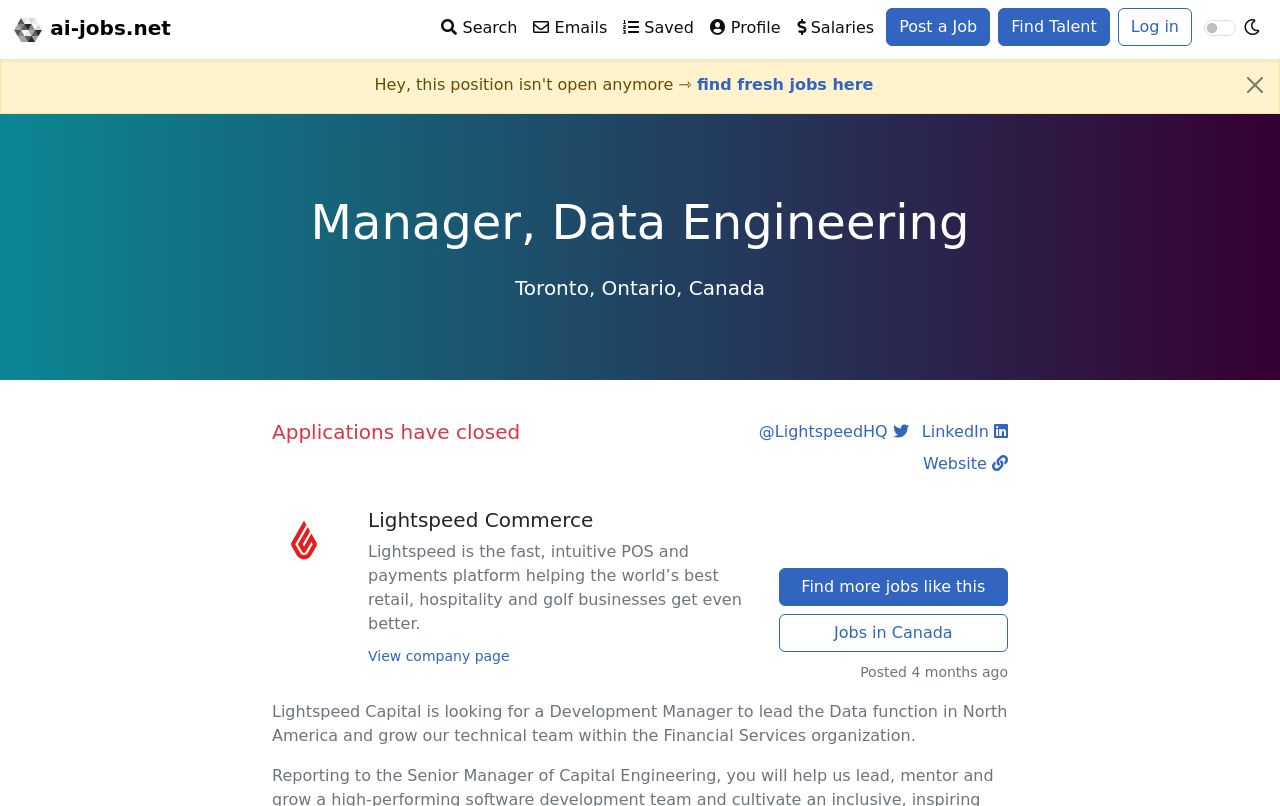Using the provided element description: "find fresh jobs here", determine the bounding box coordinates of the corresponding UI element in the screenshot.

[0.544, 0.093, 0.682, 0.117]